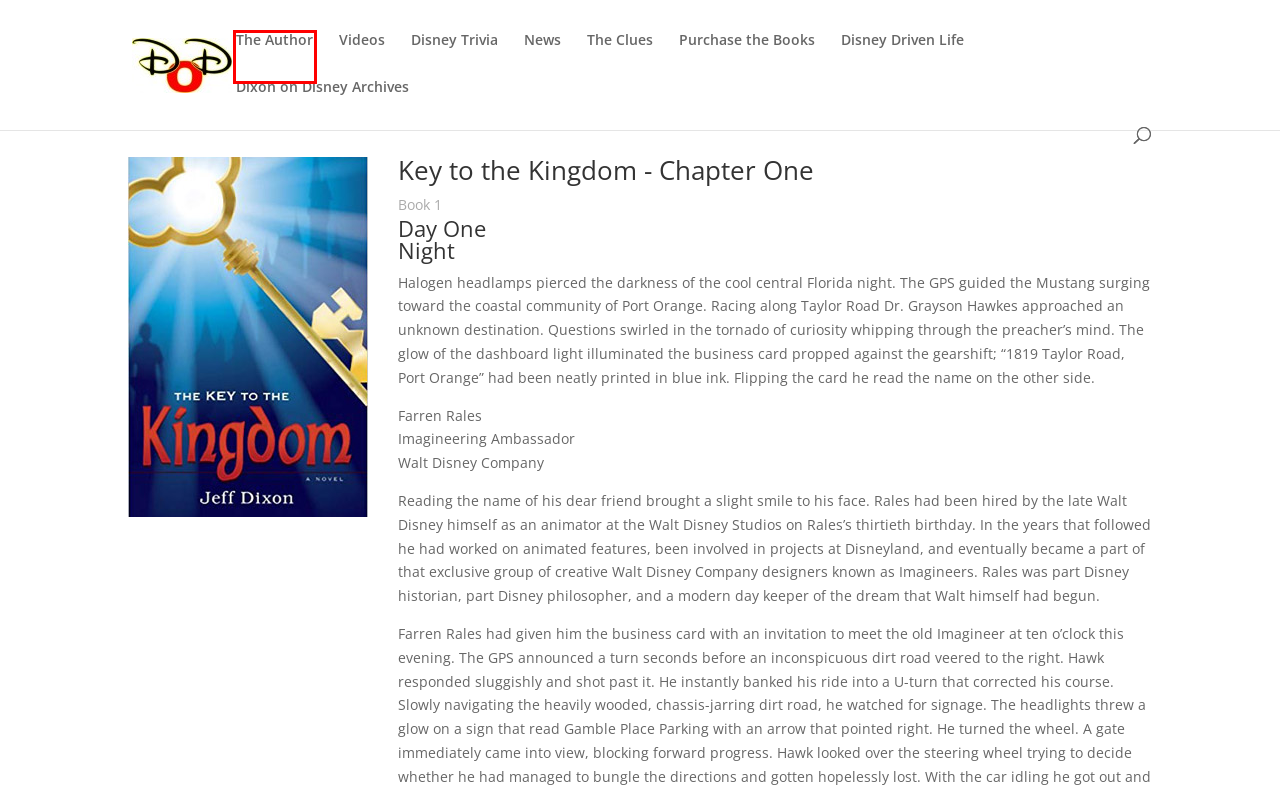You have a screenshot of a webpage with a red bounding box highlighting a UI element. Your task is to select the best webpage description that corresponds to the new webpage after clicking the element. Here are the descriptions:
A. News | Dixon on Disney
B. The Most Popular WordPress Themes In The World
C. Dixon on Disney Archives | Dixon on Disney
D. Disney Driven Life | Dixon on Disney
E. The Clues | Dixon on Disney
F. Purchase the Book | Dixon on Disney
G. The Author | Dixon on Disney
H. Disney Trivia | Dixon on Disney

G